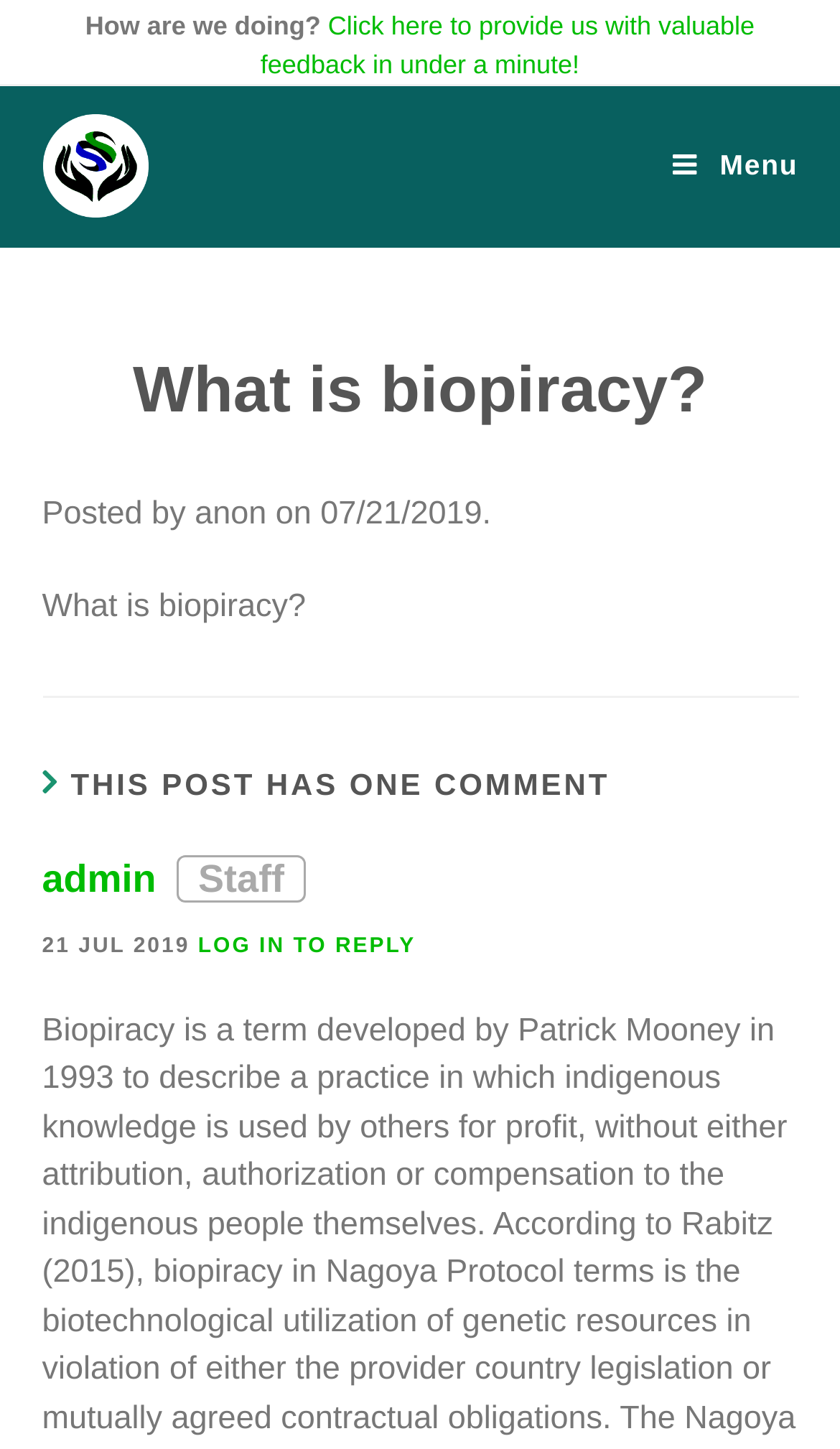Answer the question with a brief word or phrase:
What is the role of the person who replied to the post?

admin Staff